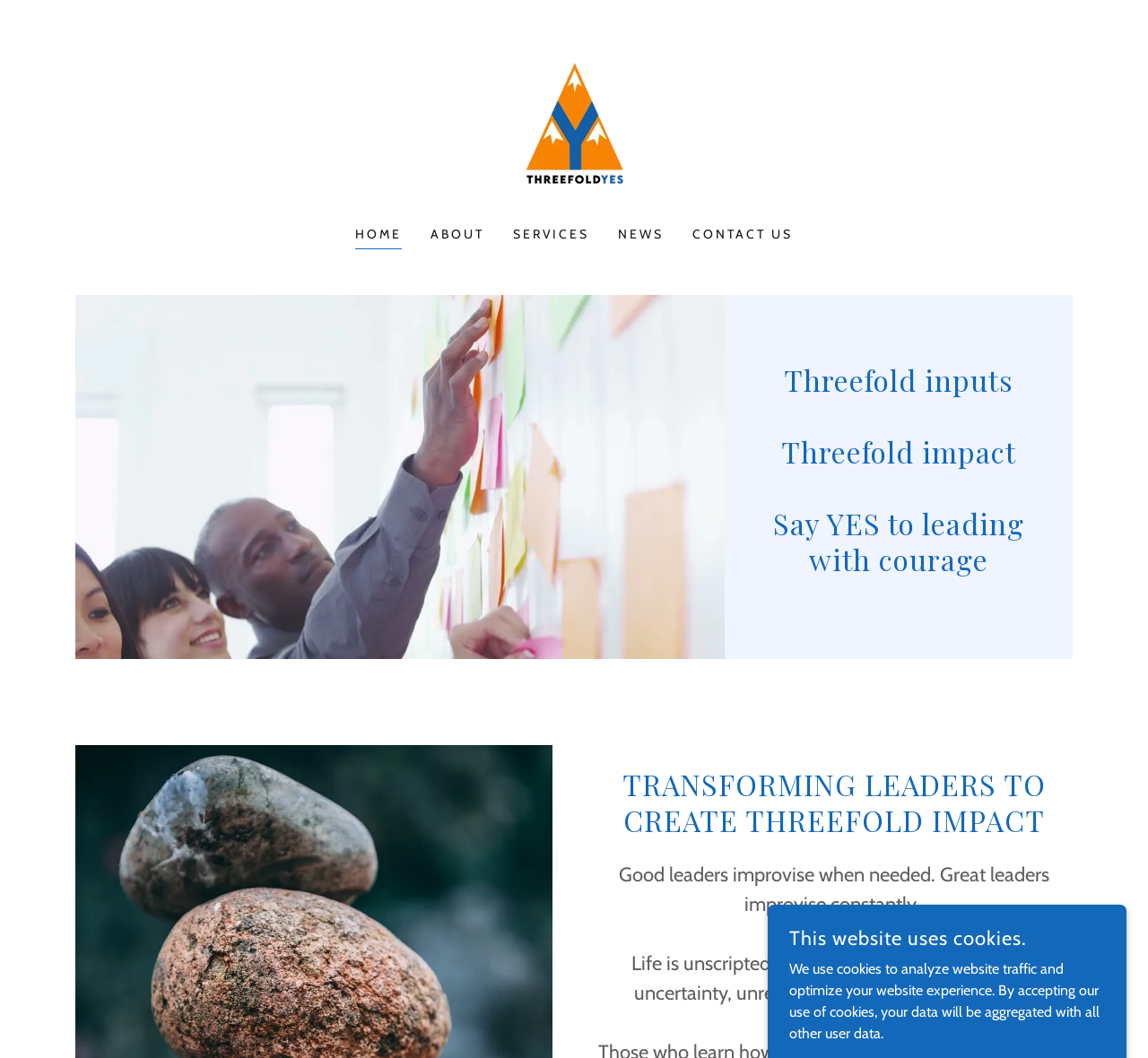What is the message of the quote 'Good leaders improvise when needed. Great leaders improvise constantly.'?
Analyze the screenshot and provide a detailed answer to the question.

The message of the quote is obtained from its content, which emphasizes the importance of improvisation in leadership, suggesting that great leaders are able to adapt and respond to situations effectively.